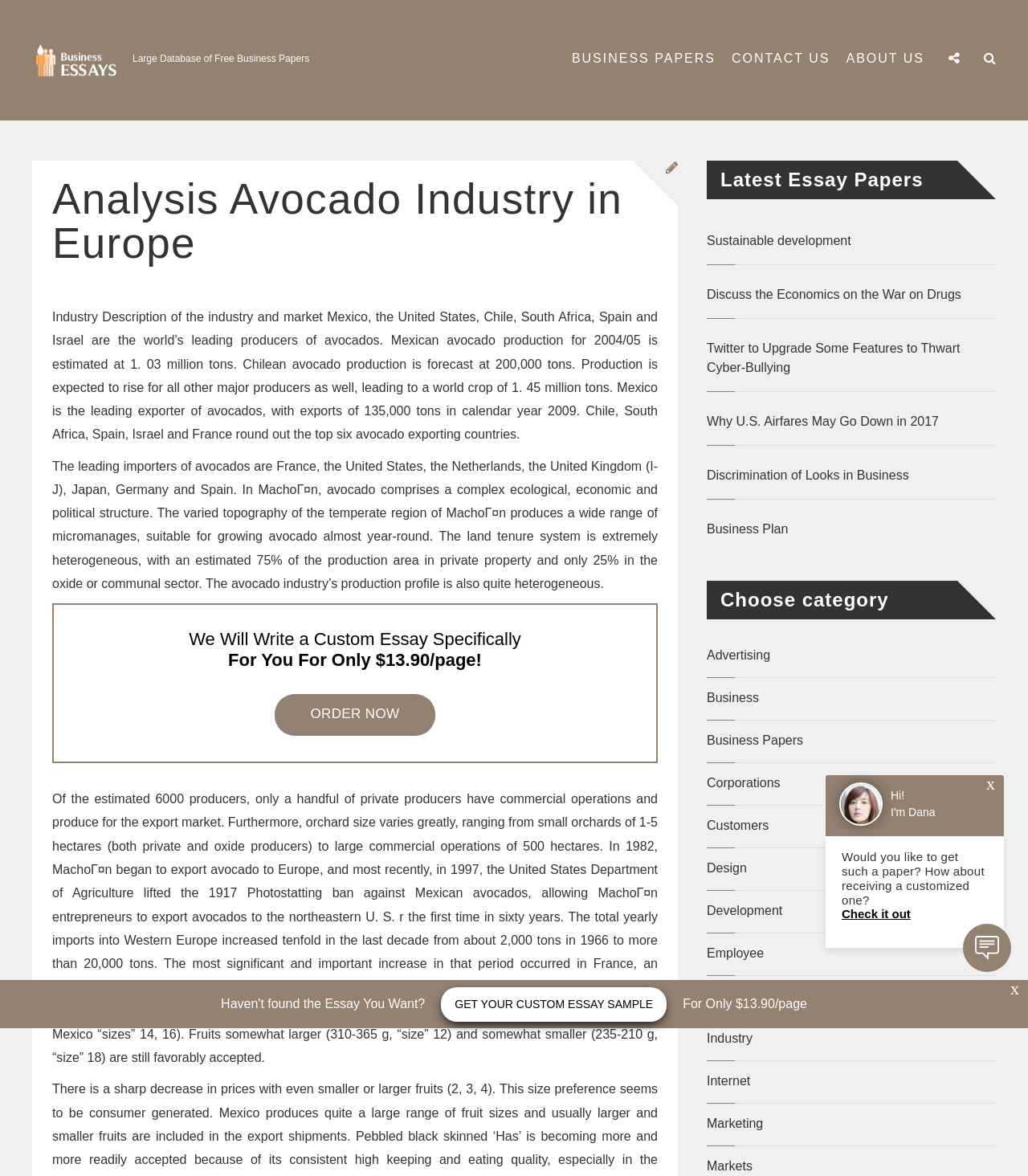Your task is to find and give the main heading text of the webpage.

Analysis Avocado Industry in Europe